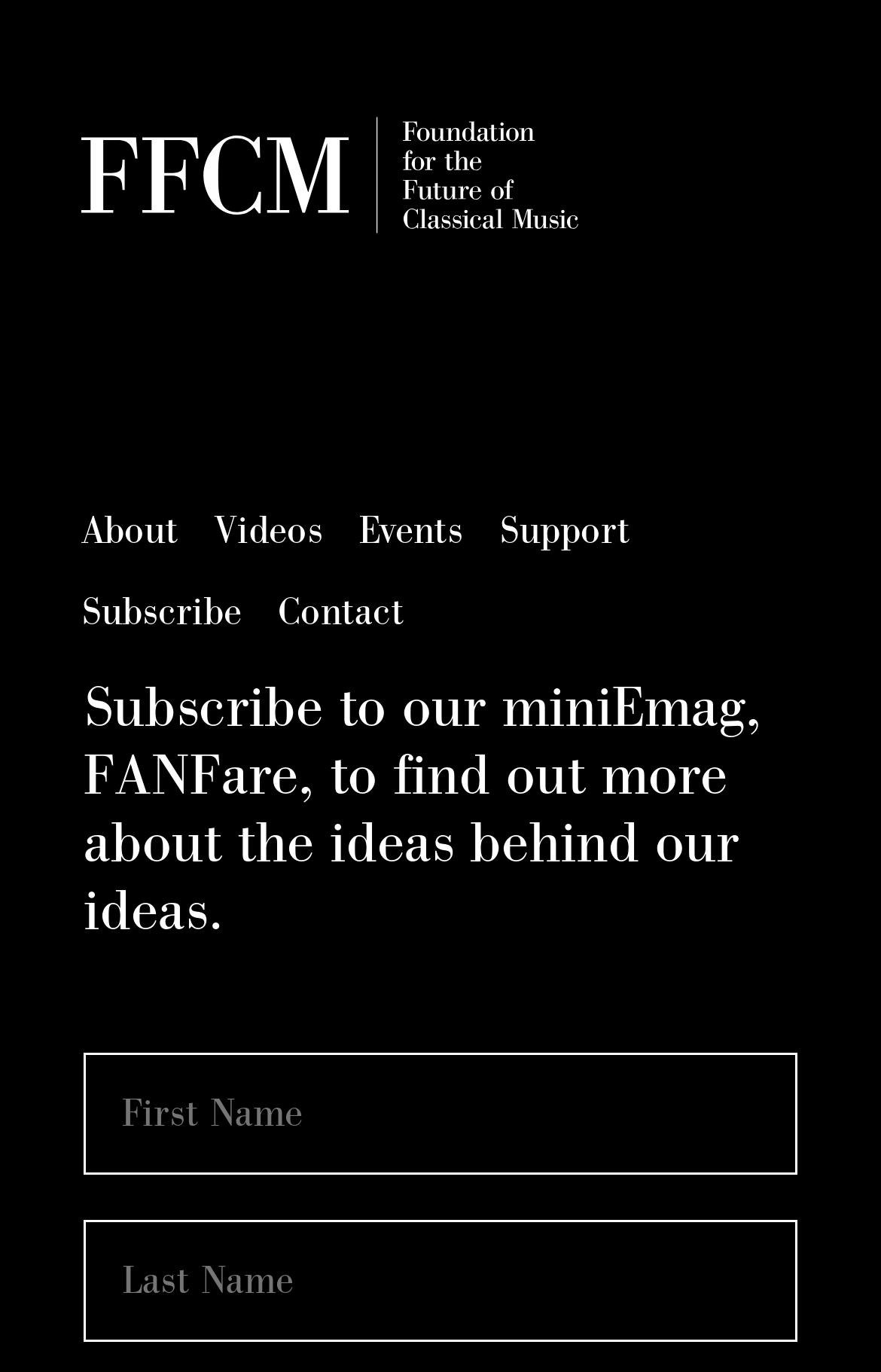Specify the bounding box coordinates of the element's region that should be clicked to achieve the following instruction: "Click on Contact link". The bounding box coordinates consist of four float numbers between 0 and 1, in the format [left, top, right, bottom].

[0.315, 0.429, 0.459, 0.462]